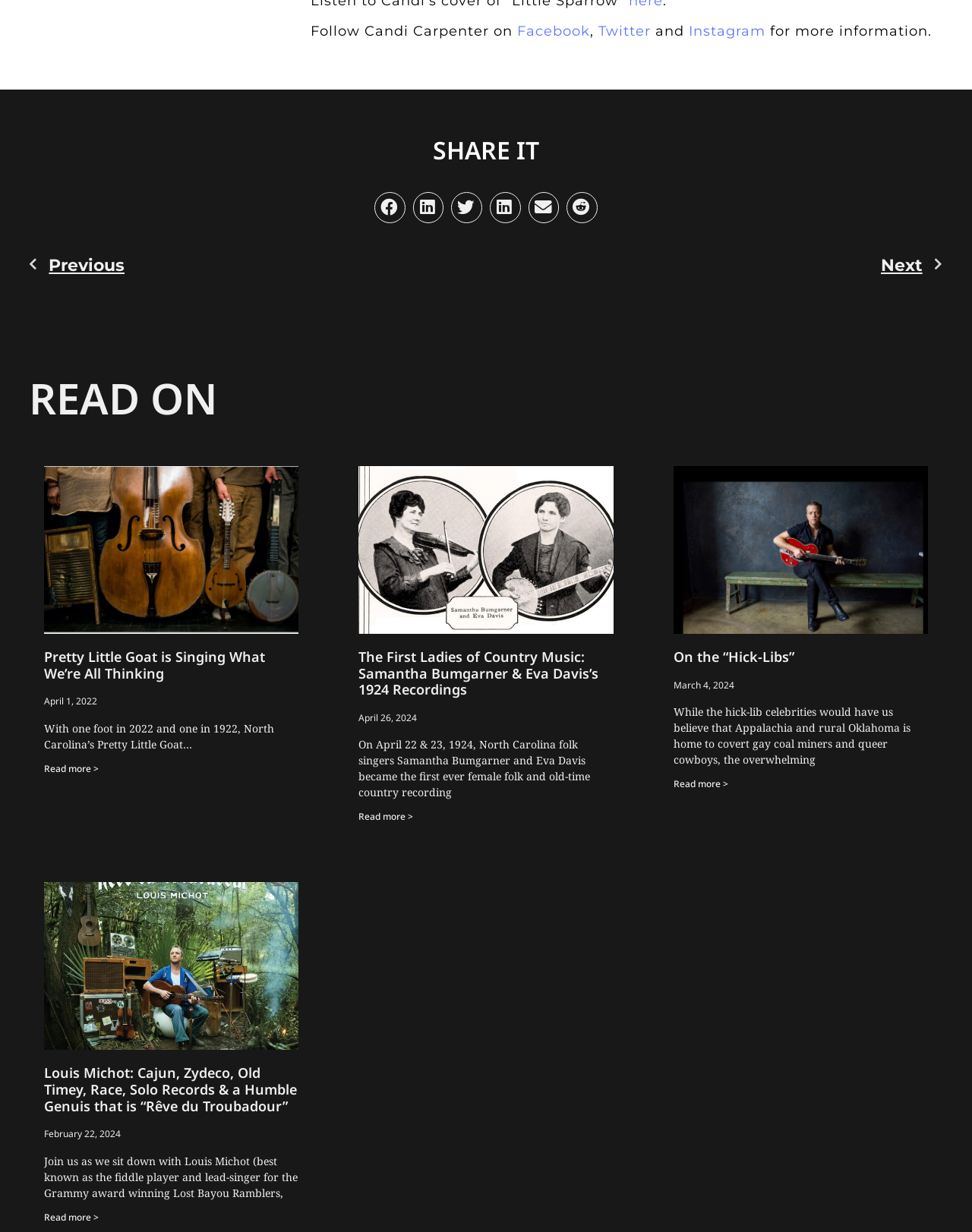How many social media platforms are available to share? Based on the screenshot, please respond with a single word or phrase.

6